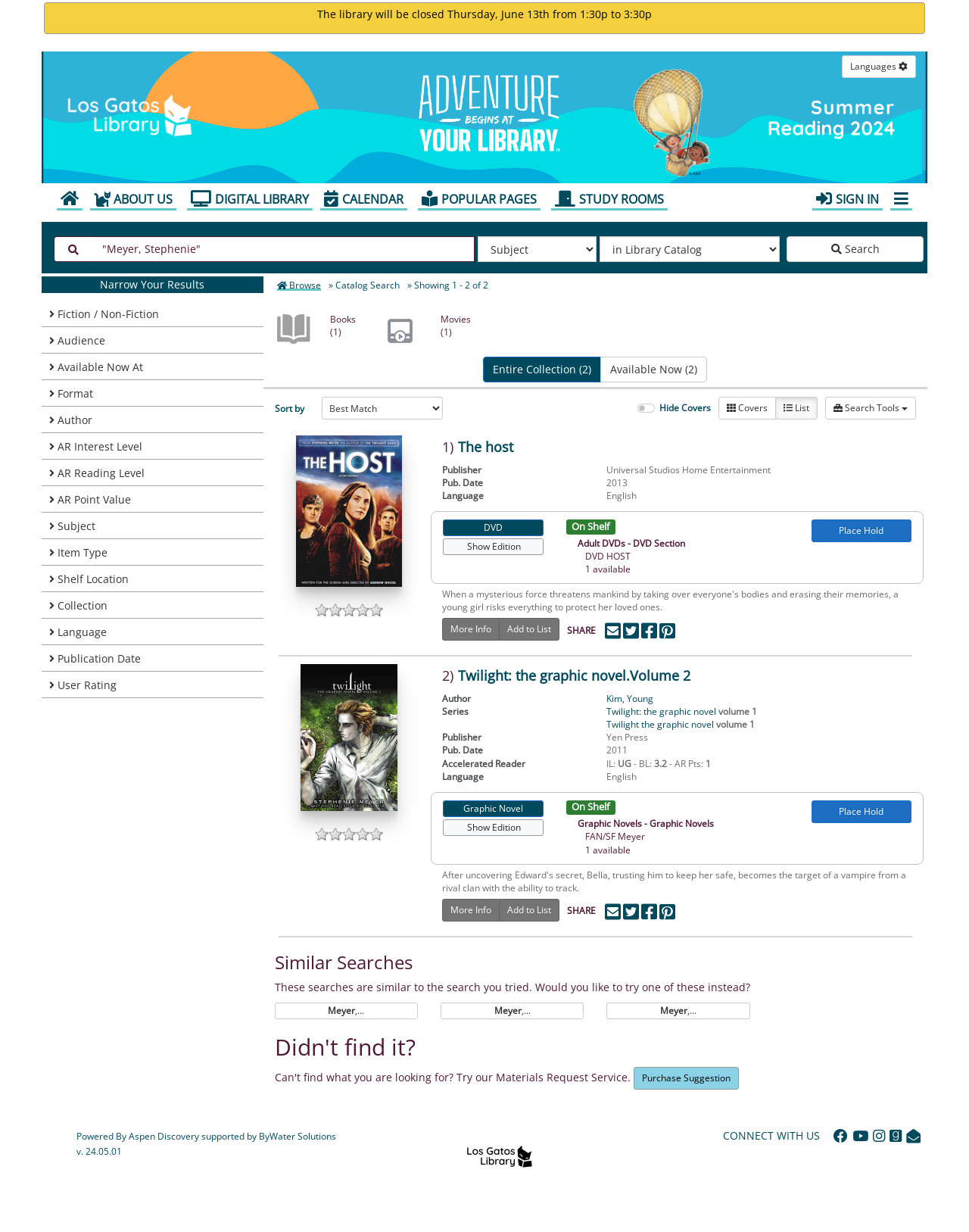Find the bounding box coordinates of the UI element according to this description: "Twilight: the graphic novel.Volume 2".

[0.473, 0.541, 0.713, 0.556]